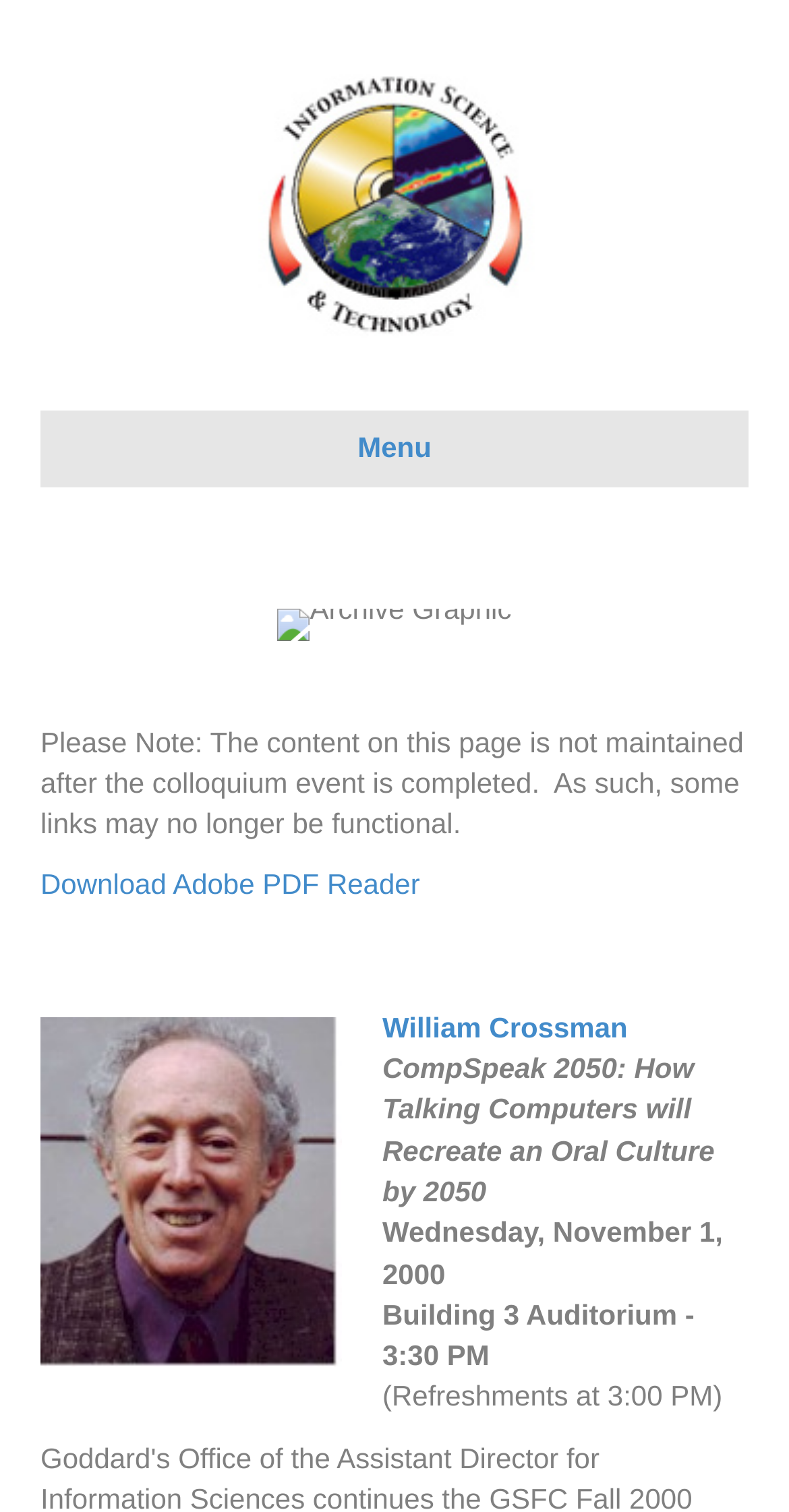Based on the image, please respond to the question with as much detail as possible:
What is the name of the speaker?

I inferred this answer by looking at the link element with the content 'William Crossman' which seems to be the name of the speaker.